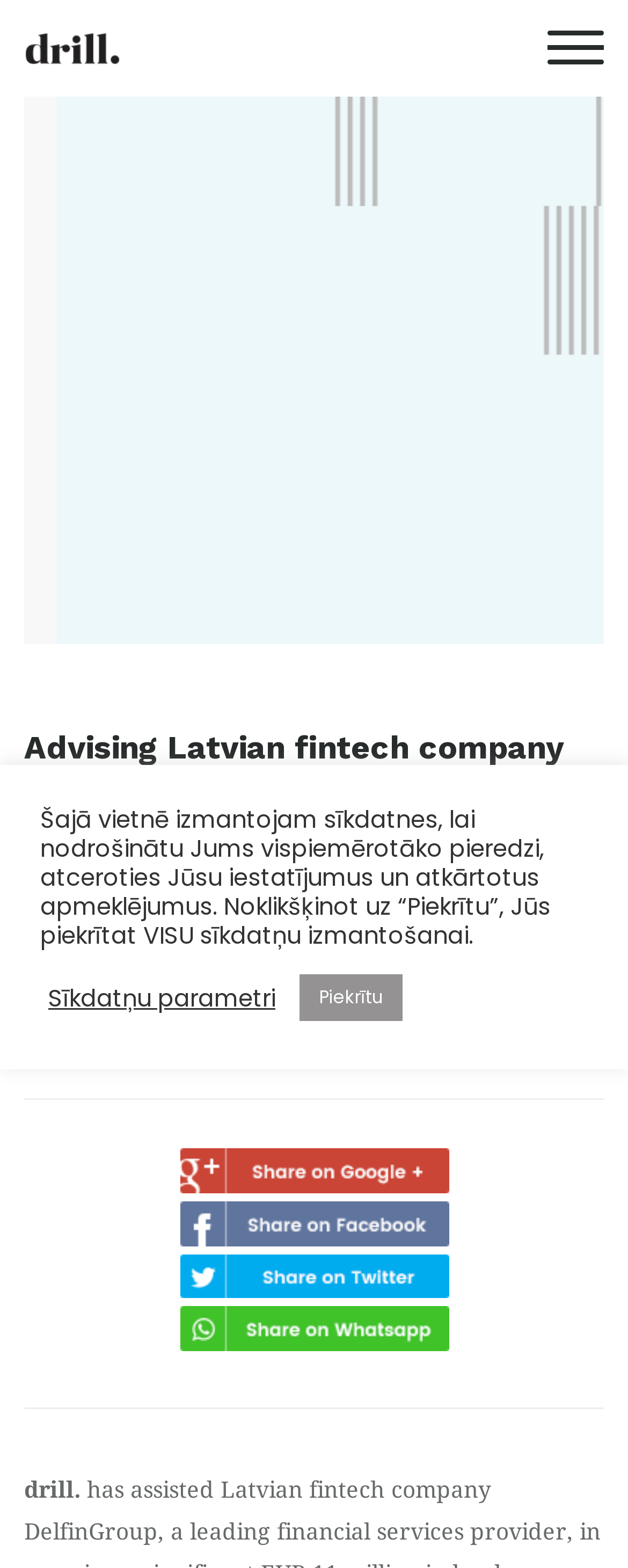Identify the bounding box for the described UI element: "Banking and Finance".

[0.226, 0.621, 0.587, 0.638]